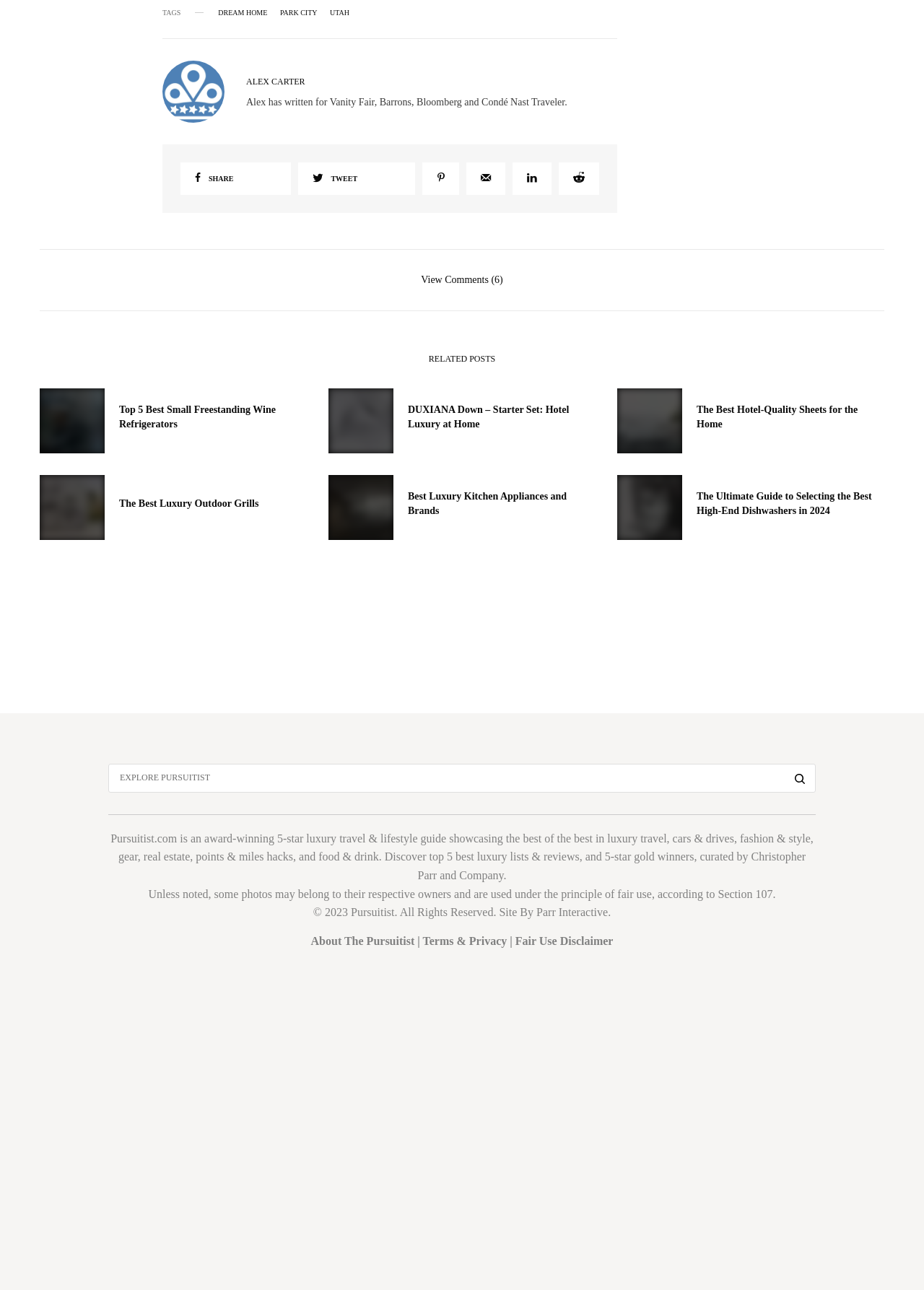Please identify the bounding box coordinates of the area that needs to be clicked to fulfill the following instruction: "View comments."

[0.043, 0.193, 0.957, 0.221]